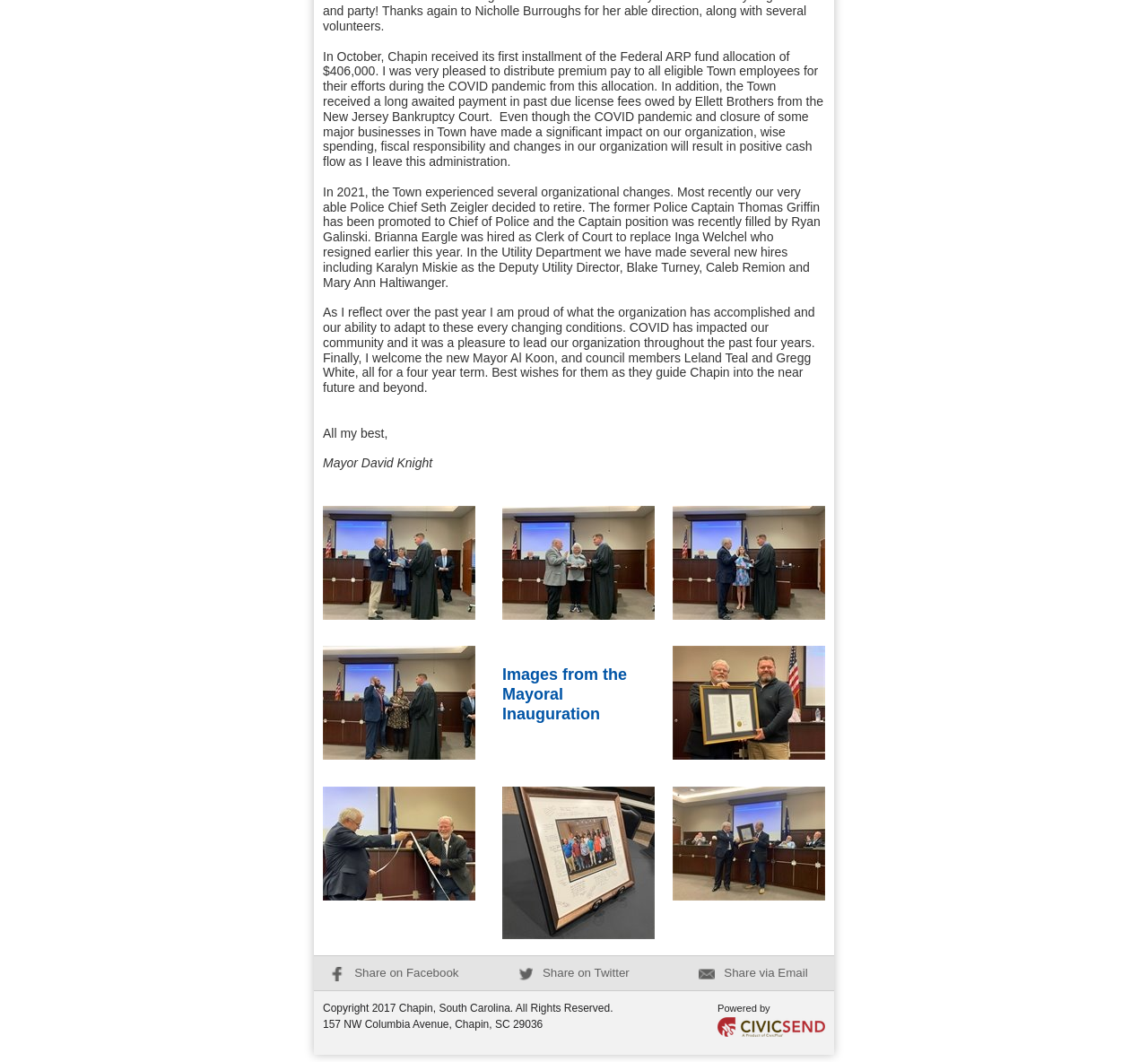Using the format (top-left x, top-left y, bottom-right x, bottom-right y), provide the bounding box coordinates for the described UI element. All values should be floating point numbers between 0 and 1: Images from the Mayoral Inauguration

[0.438, 0.607, 0.562, 0.682]